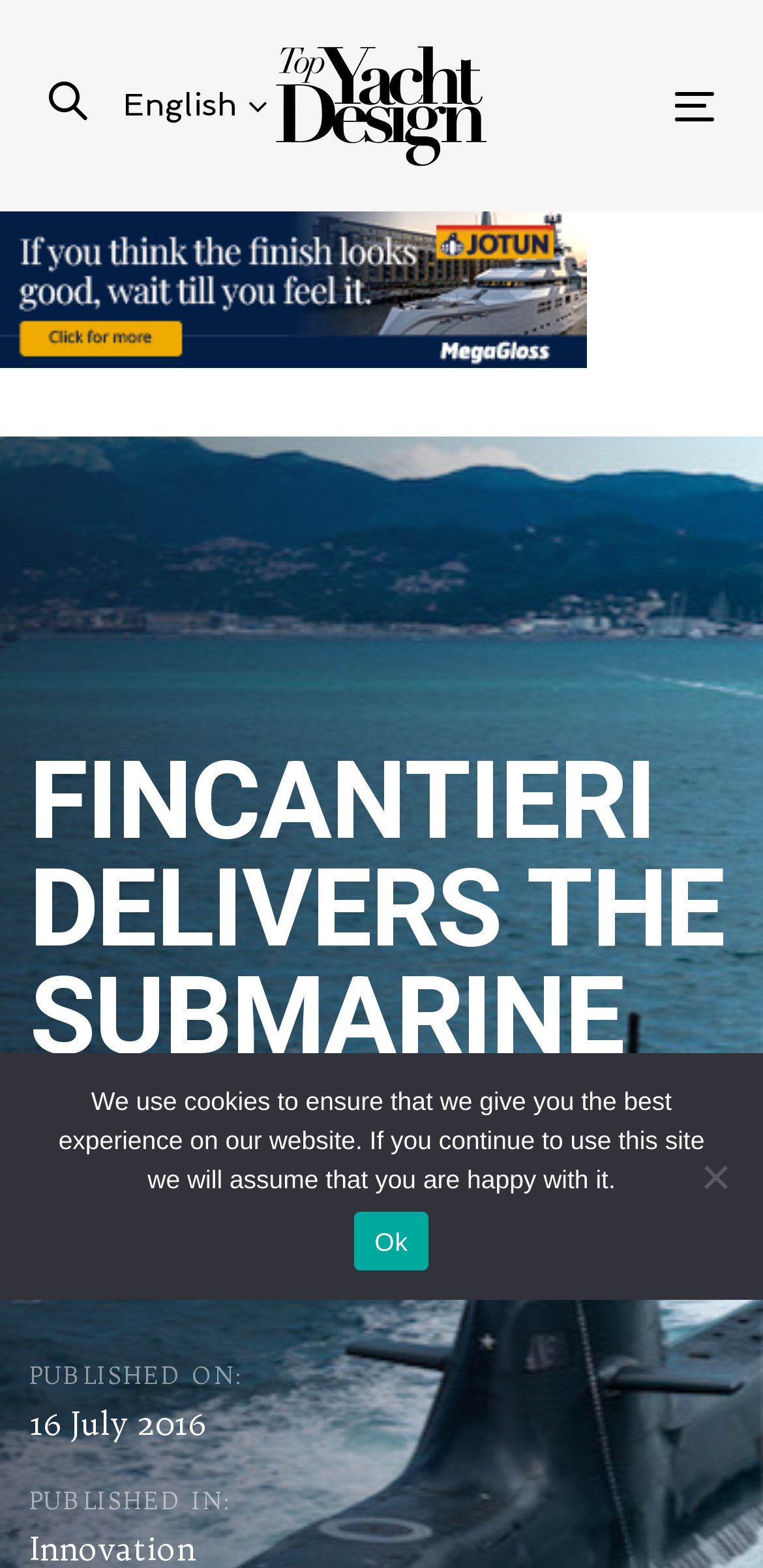When was the article published?
Please utilize the information in the image to give a detailed response to the question.

The publication date can be found in the article metadata, which is 'PUBLISHED ON: 16 July 2016'.